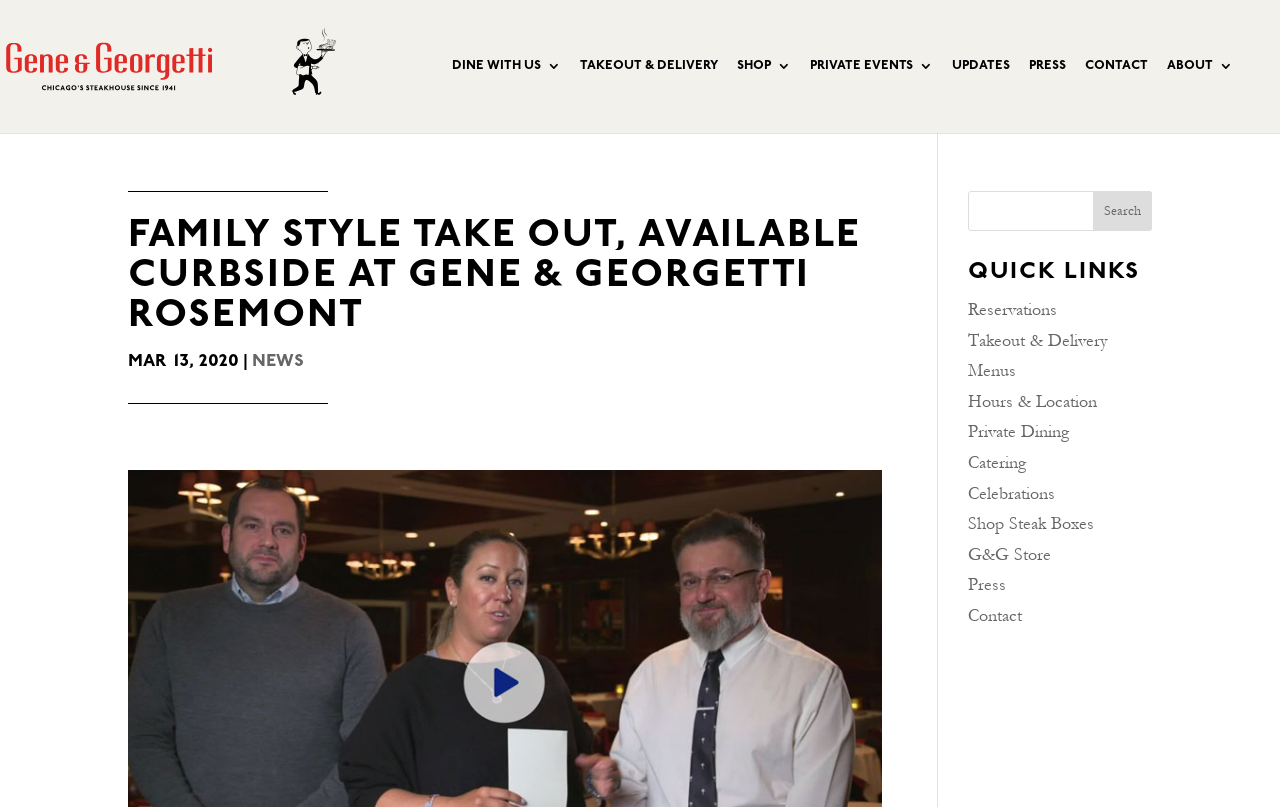How many links are in the top navigation menu?
Use the screenshot to answer the question with a single word or phrase.

8